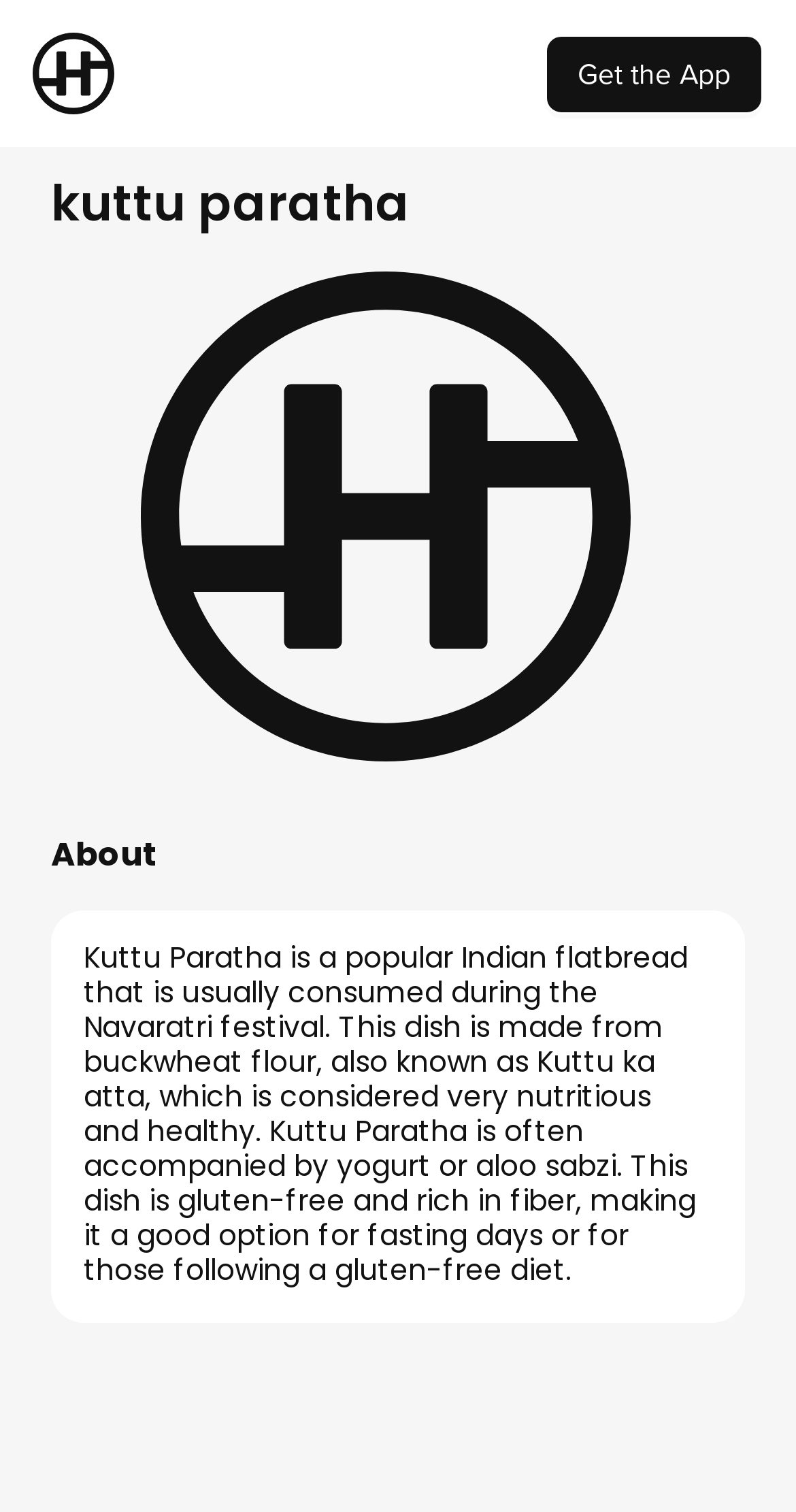Use a single word or phrase to answer this question: 
What is Kuttu Paratha often accompanied by?

yogurt or aloo sabzi